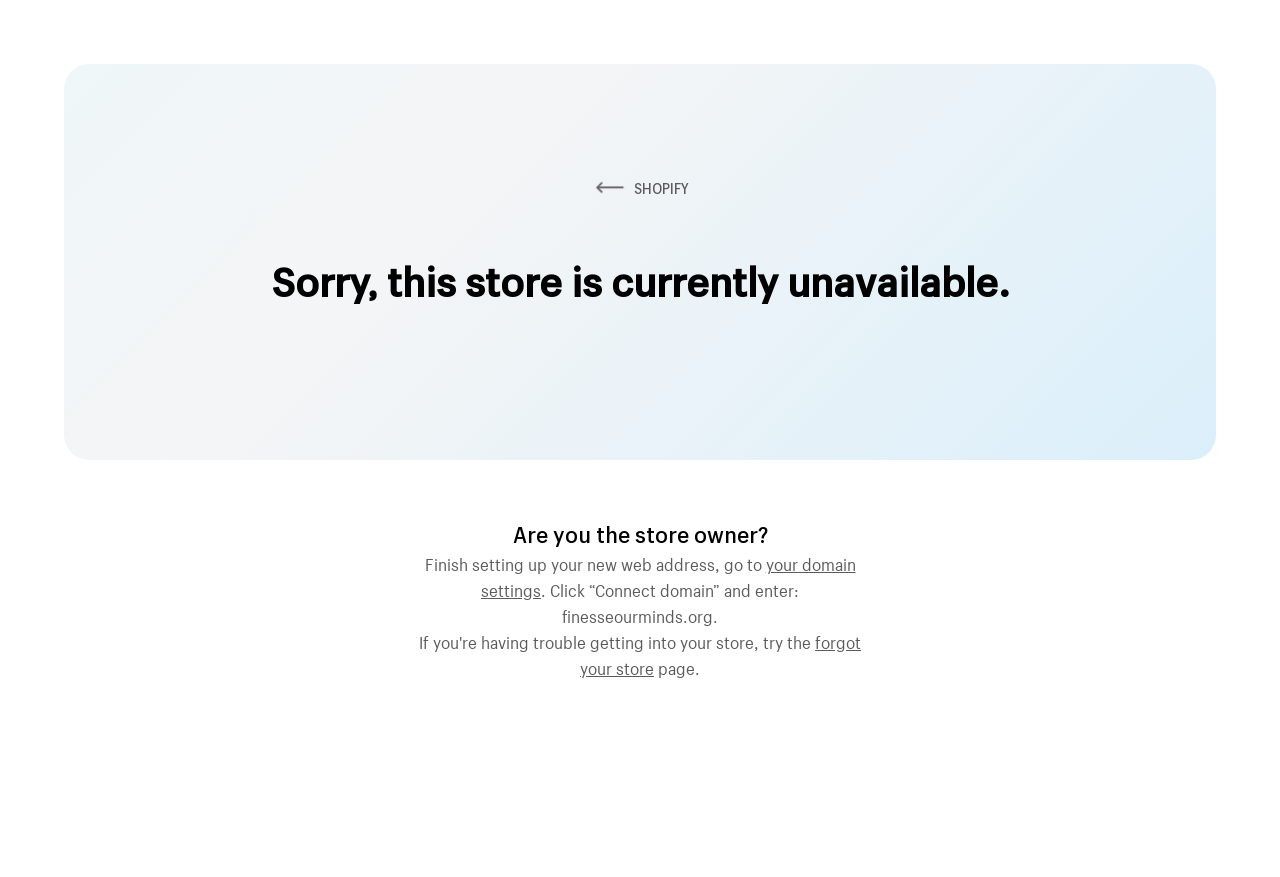What is the domain mentioned in the instructions?
Answer the question based on the image using a single word or a brief phrase.

finesseourminds.org